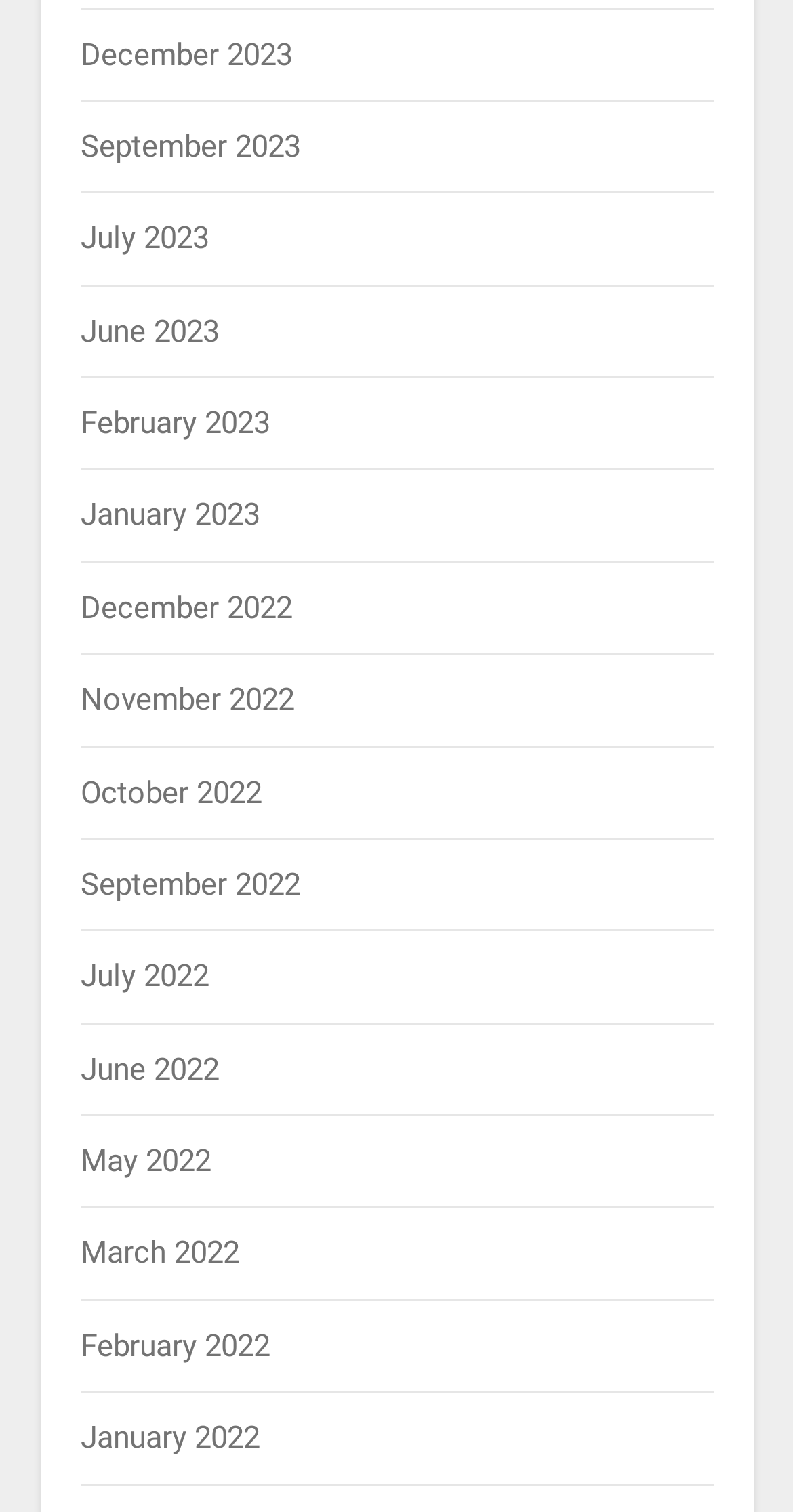Locate the bounding box of the UI element with the following description: "September 2023".

[0.101, 0.085, 0.378, 0.109]